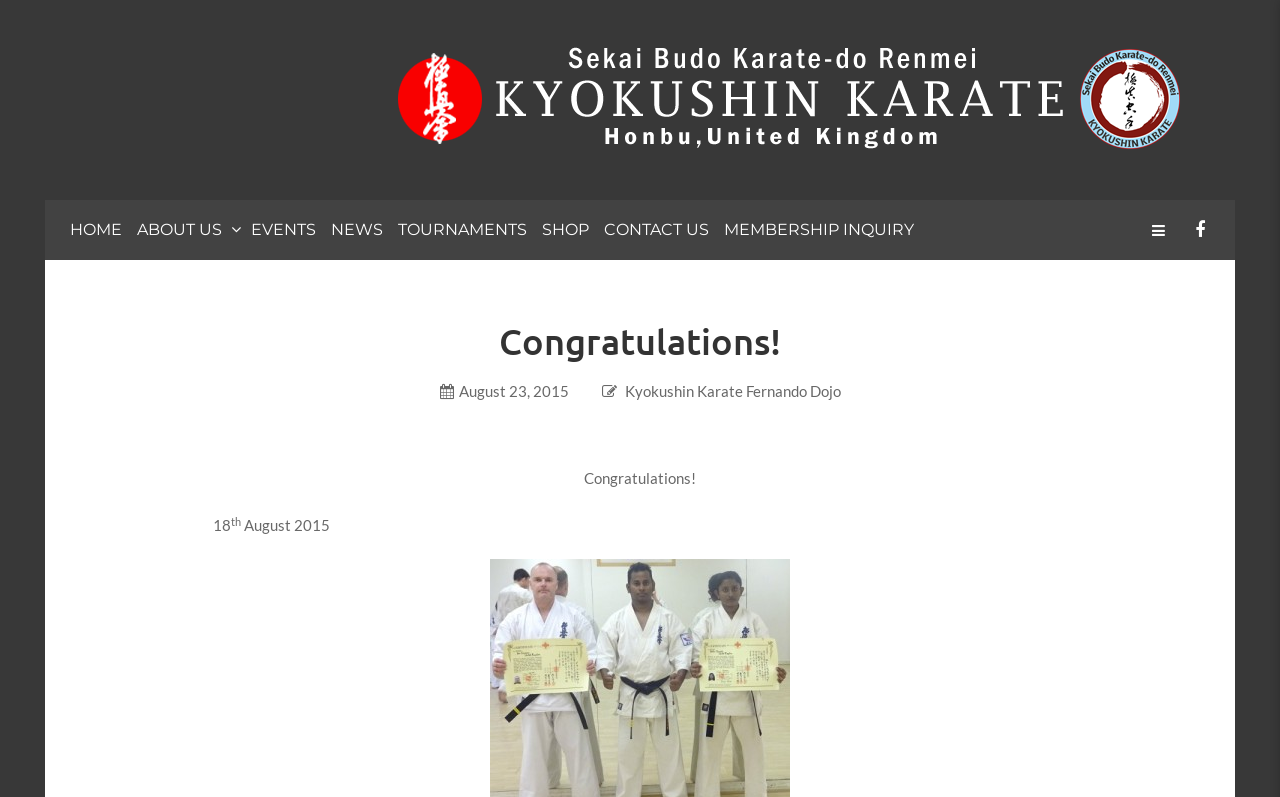Offer a comprehensive description of the webpage’s content and structure.

The webpage appears to be the homepage of the Kyokushin Karate Fernando Dojo in Glasgow, United Kingdom. At the top, there is a navigation menu with 8 links: HOME, ABOUT US, EVENTS, NEWS, TOURNAMENTS, SHOP, CONTACT US, and MEMBERSHIP INQUIRY. These links are positioned horizontally, with HOME on the left and MEMBERSHIP INQUIRY on the right. 

Below the navigation menu, there is a large heading that reads "Congratulations!" in bold font. To the right of the heading, there is a smaller text "August 23, 2015". Below this, there is a link to "Kyokushin Karate Fernando Dojo". 

Further down, there is another instance of the text "Congratulations!" in a smaller font size. Below this, there is a text "18" followed by a superscript "th" and then "August 2015". 

On the top right corner, there are two social media links, represented by icons.